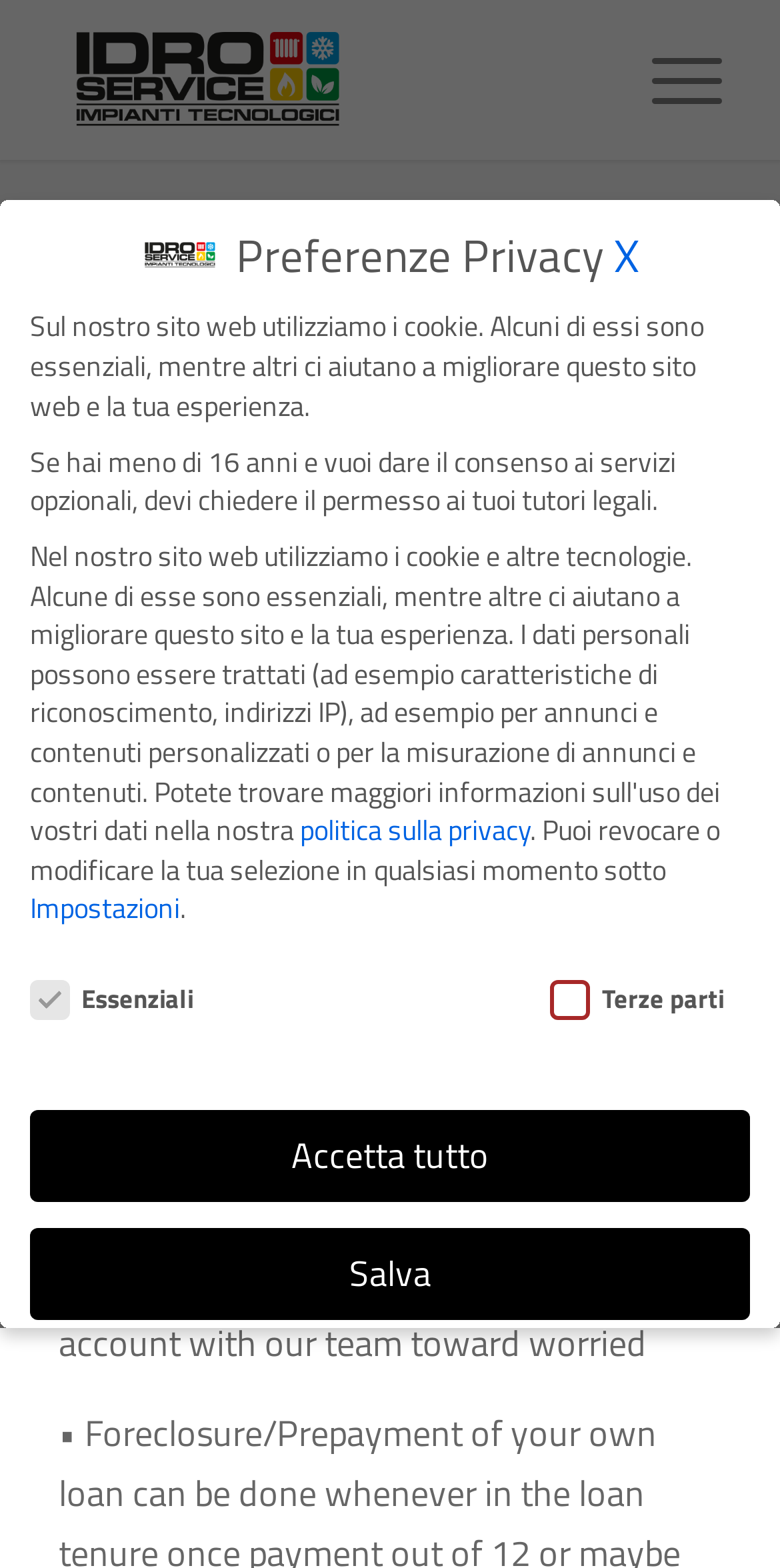What is the current date?
Answer the question in a detailed and comprehensive manner.

The current date is mentioned in the time element, which is located below the main heading, and it is 'Settembre 9, 2022'.